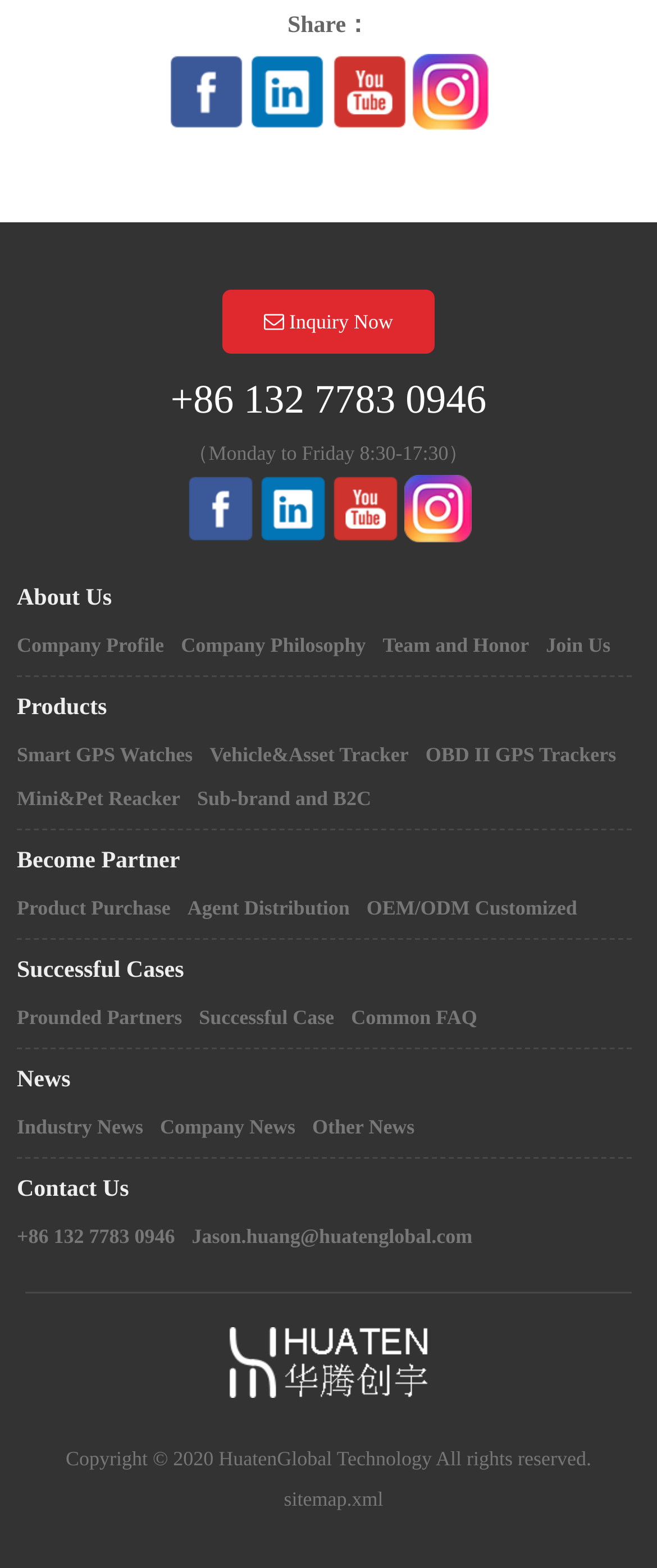Give the bounding box coordinates for the element described as: "sitemap.xml".

[0.432, 0.949, 0.583, 0.964]